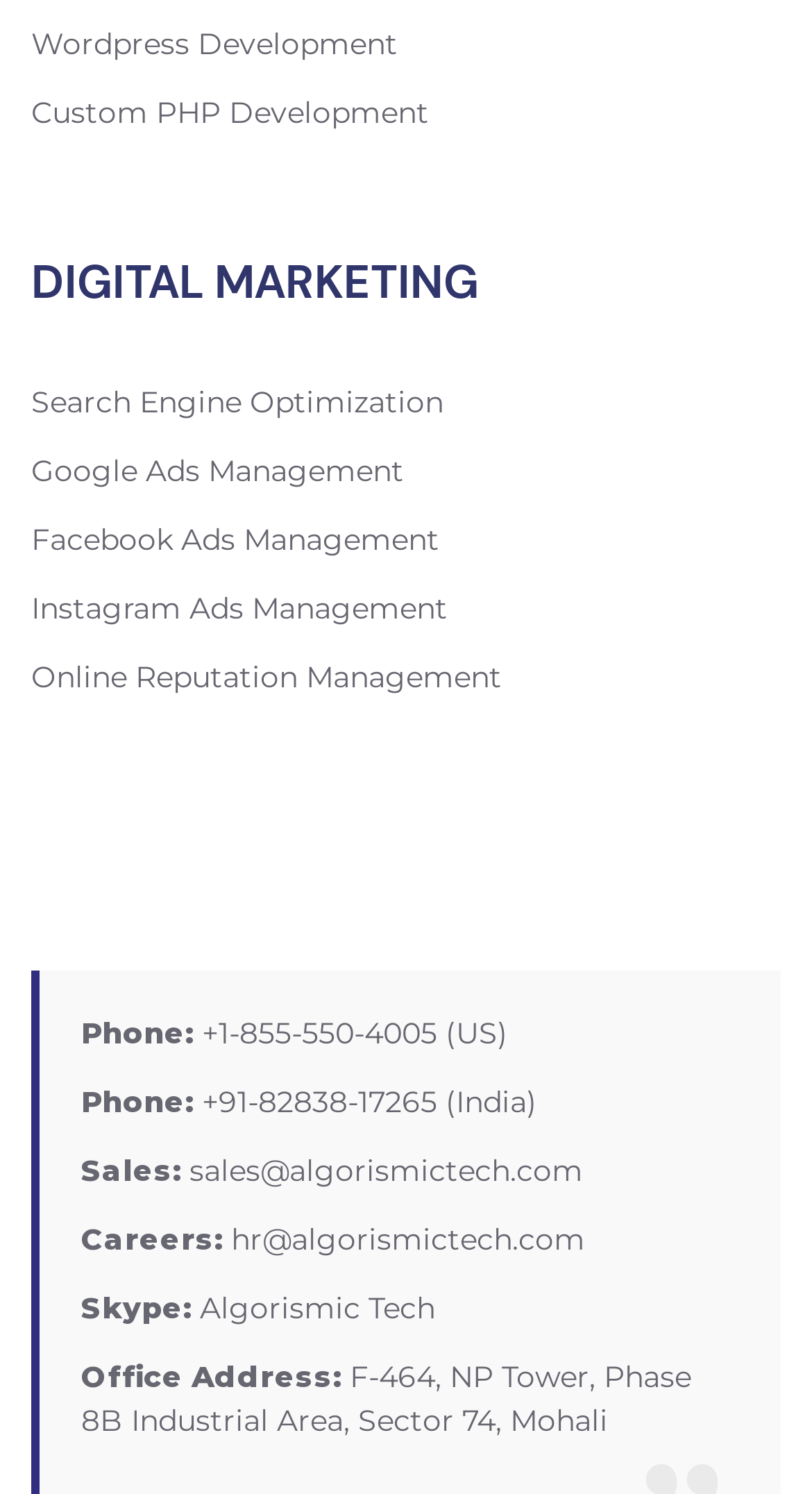Please identify the bounding box coordinates of the element's region that I should click in order to complete the following instruction: "Get in touch through Skype". The bounding box coordinates consist of four float numbers between 0 and 1, i.e., [left, top, right, bottom].

[0.246, 0.863, 0.536, 0.888]